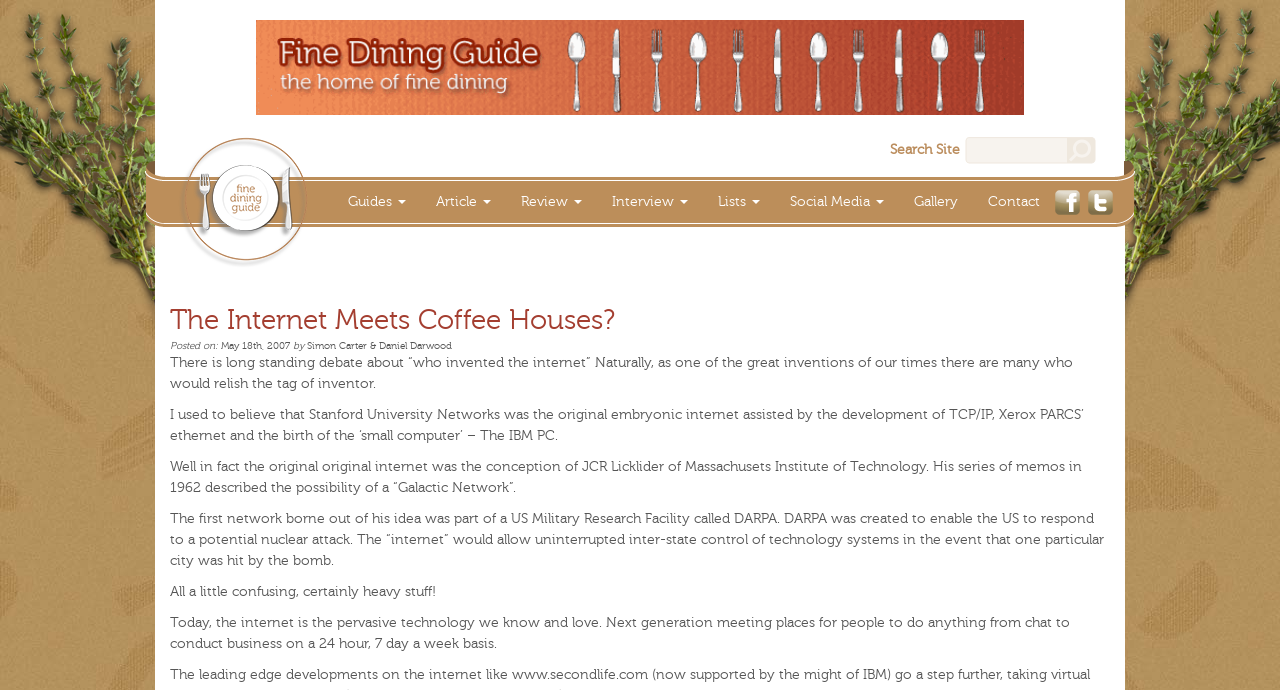Find the bounding box coordinates corresponding to the UI element with the description: "Meer weergeven". The coordinates should be formatted as [left, top, right, bottom], with values as floats between 0 and 1.

None